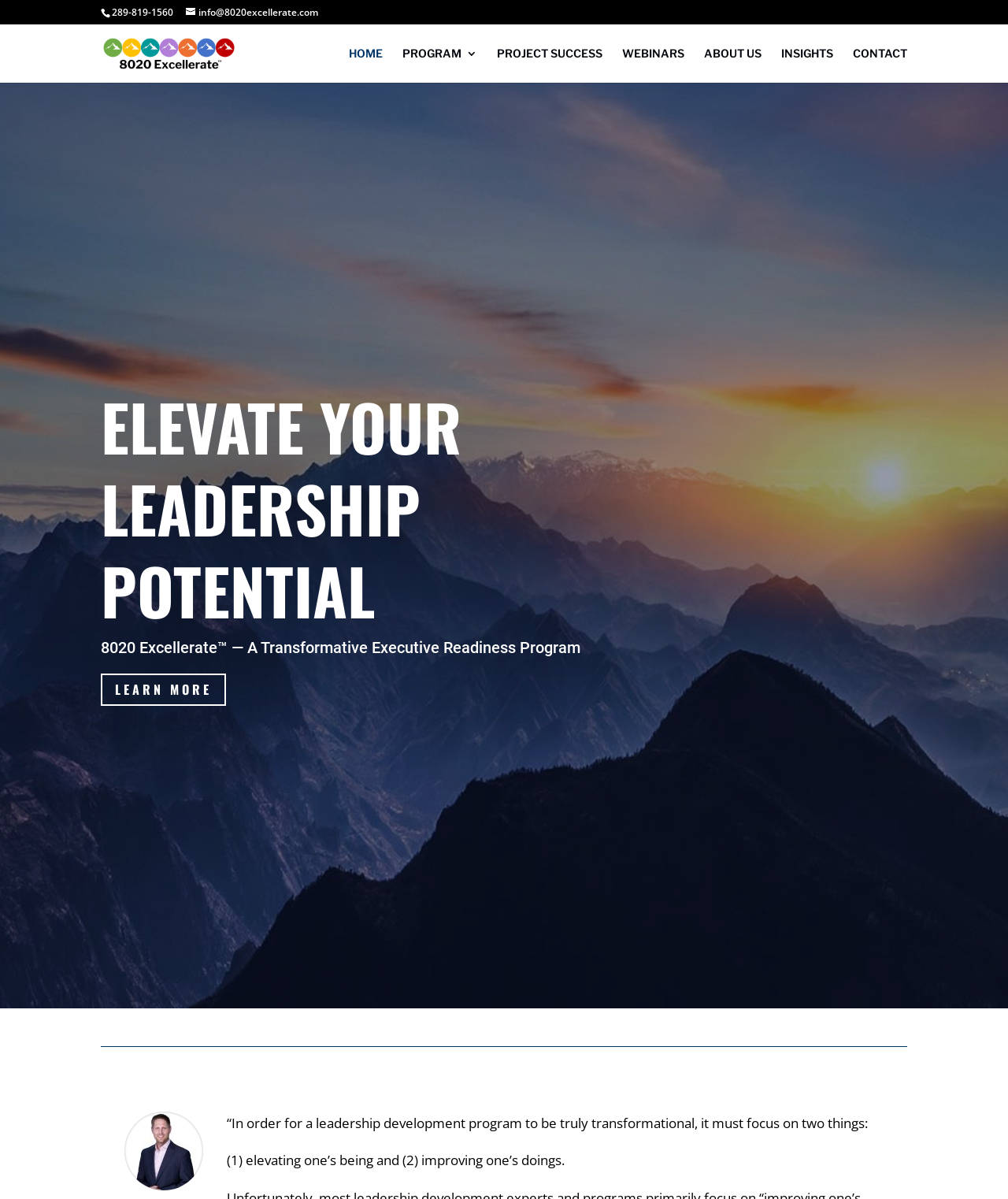Reply to the question with a single word or phrase:
What are the two things a leadership development program must focus on?

Elevating one's being and improving one's doings